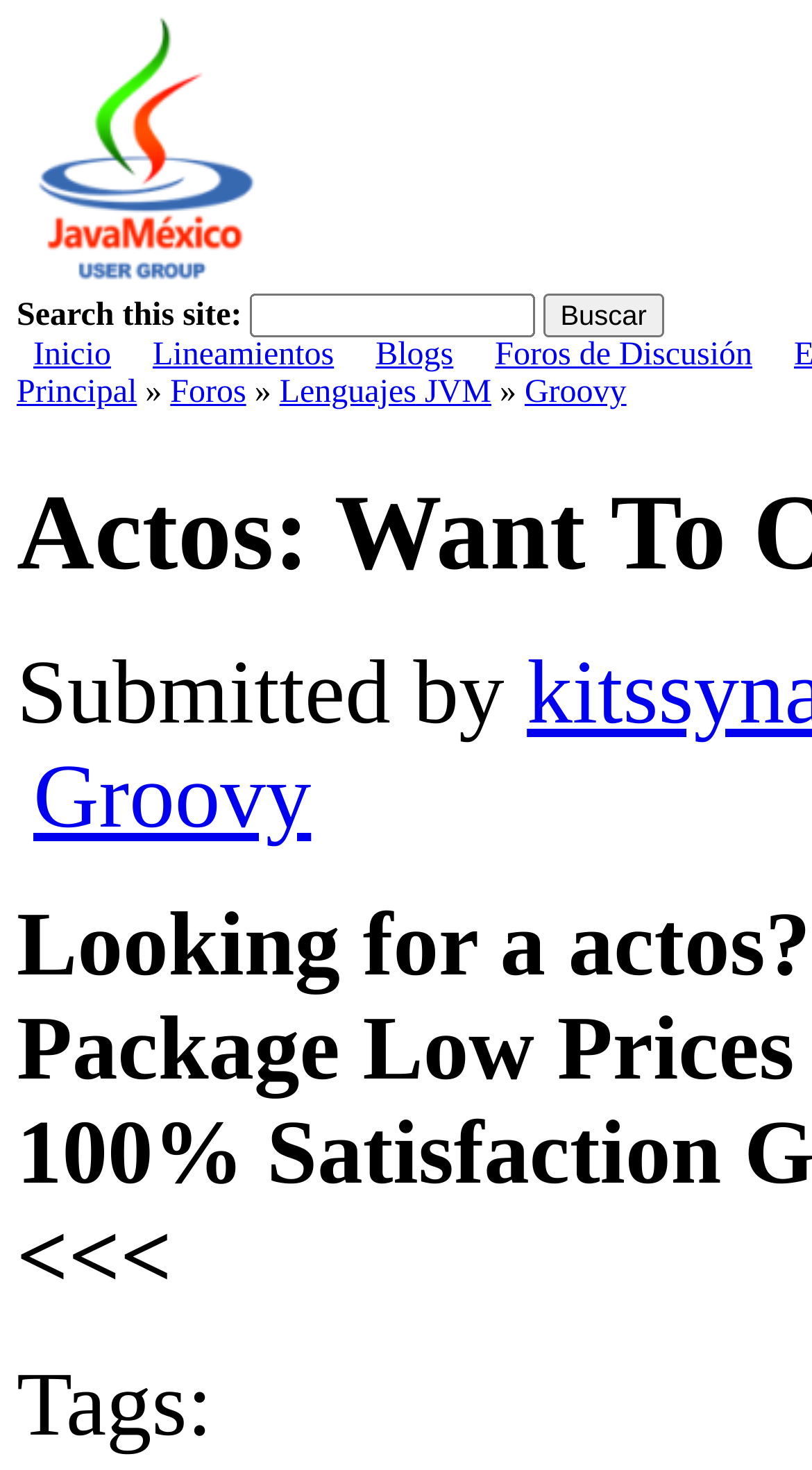Locate the bounding box for the described UI element: "Foros de Discusión". Ensure the coordinates are four float numbers between 0 and 1, formatted as [left, top, right, bottom].

[0.61, 0.229, 0.926, 0.254]